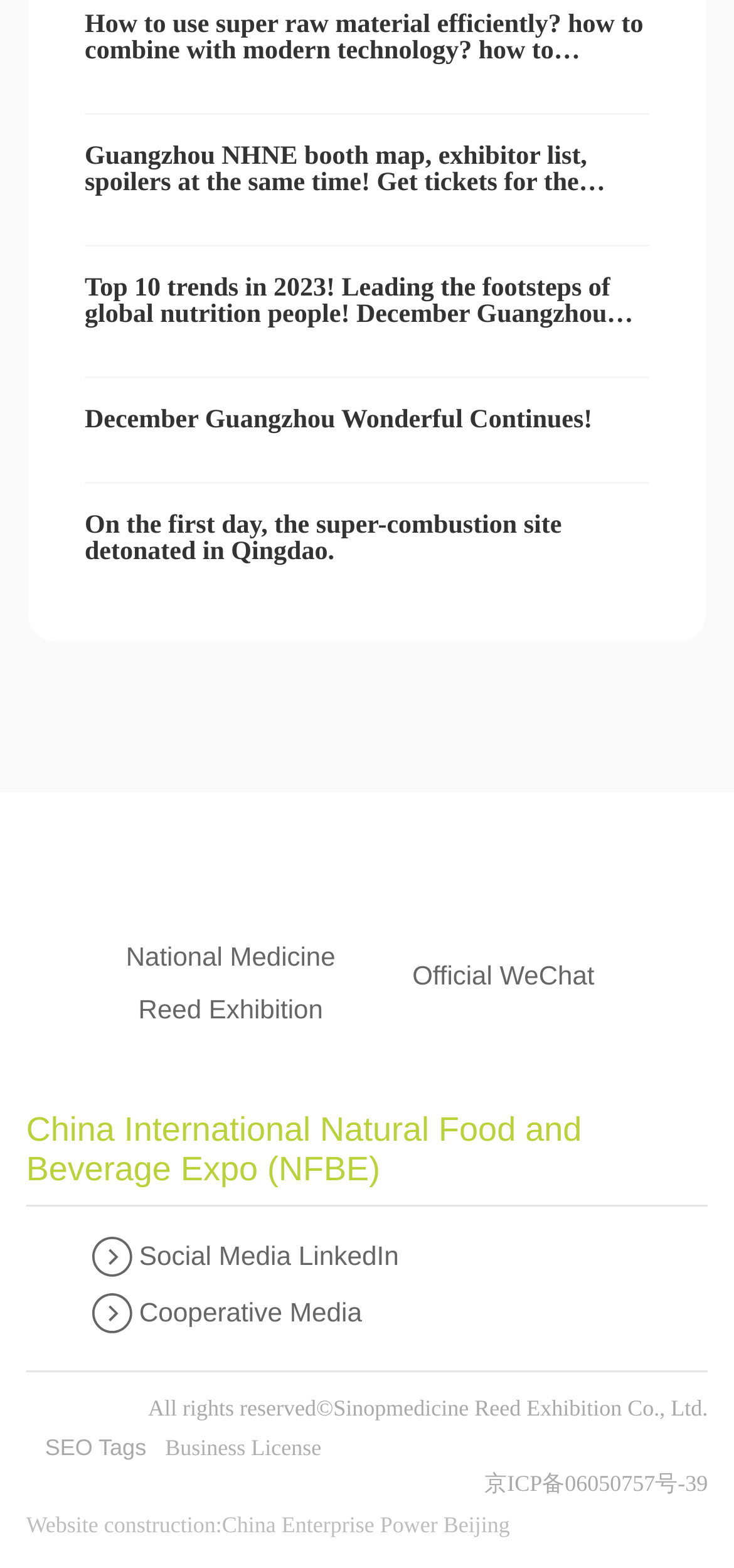What is the purpose of the 'Official WeChat' button?
Provide a detailed answer to the question, using the image to inform your response.

I found the answer by looking at the image element with the text 'Official WeChat' at coordinates [0.562, 0.613, 0.81, 0.632]. This button is likely to be used to follow the official WeChat account of the exhibition or organization.